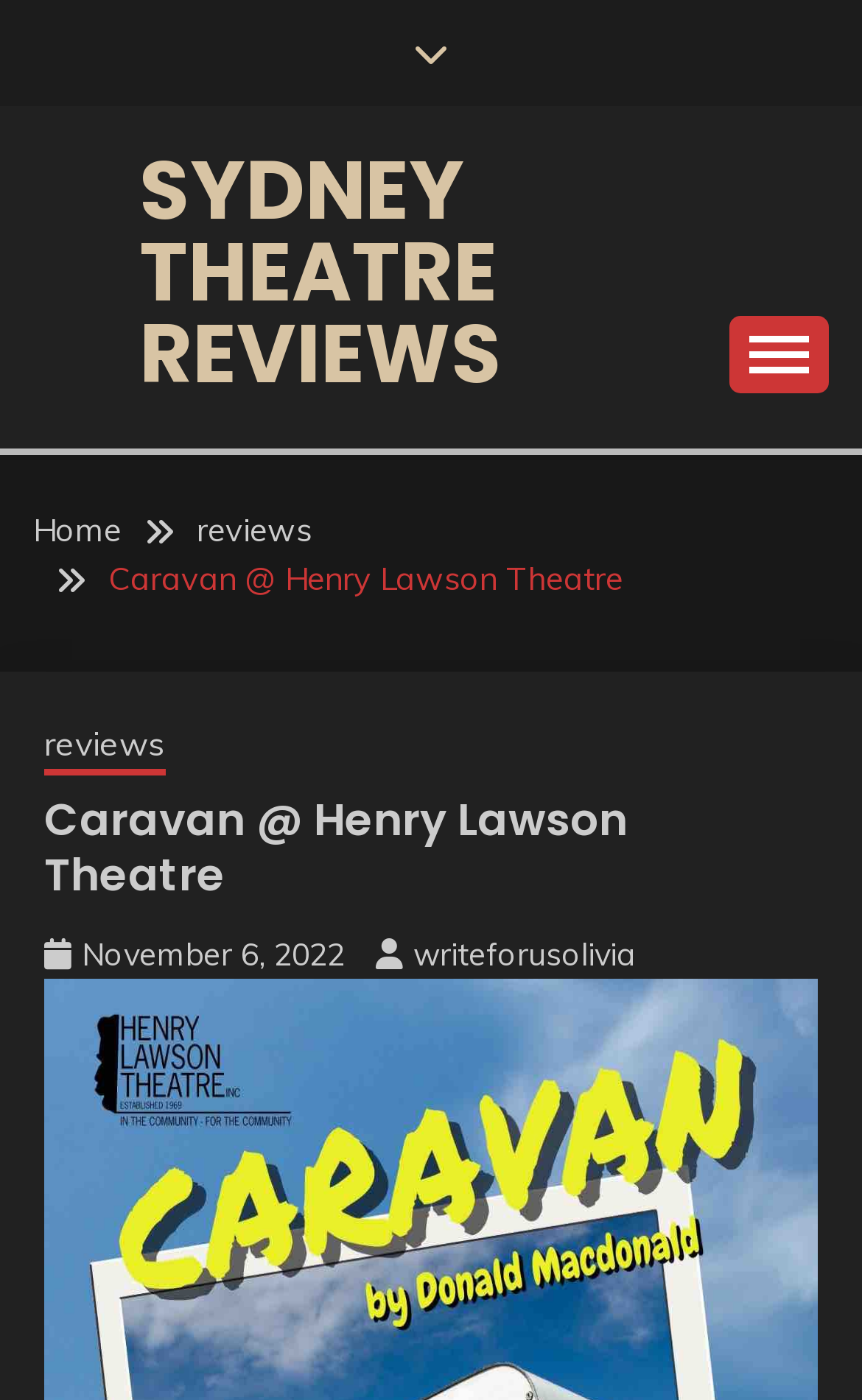Can you provide the bounding box coordinates for the element that should be clicked to implement the instruction: "go to previous thread"?

None